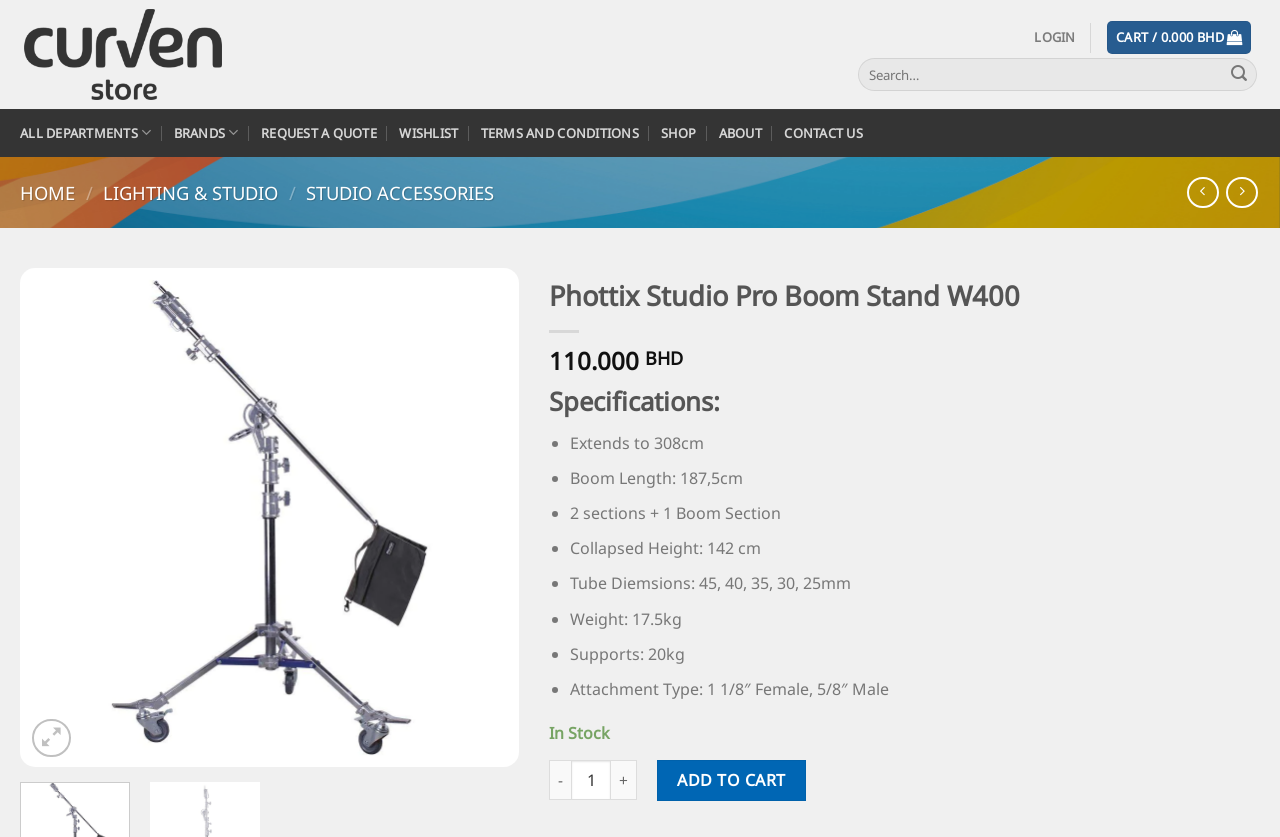What is the maximum height of Phottix Studio Pro Boom Stand W400?
Give a one-word or short phrase answer based on the image.

308cm